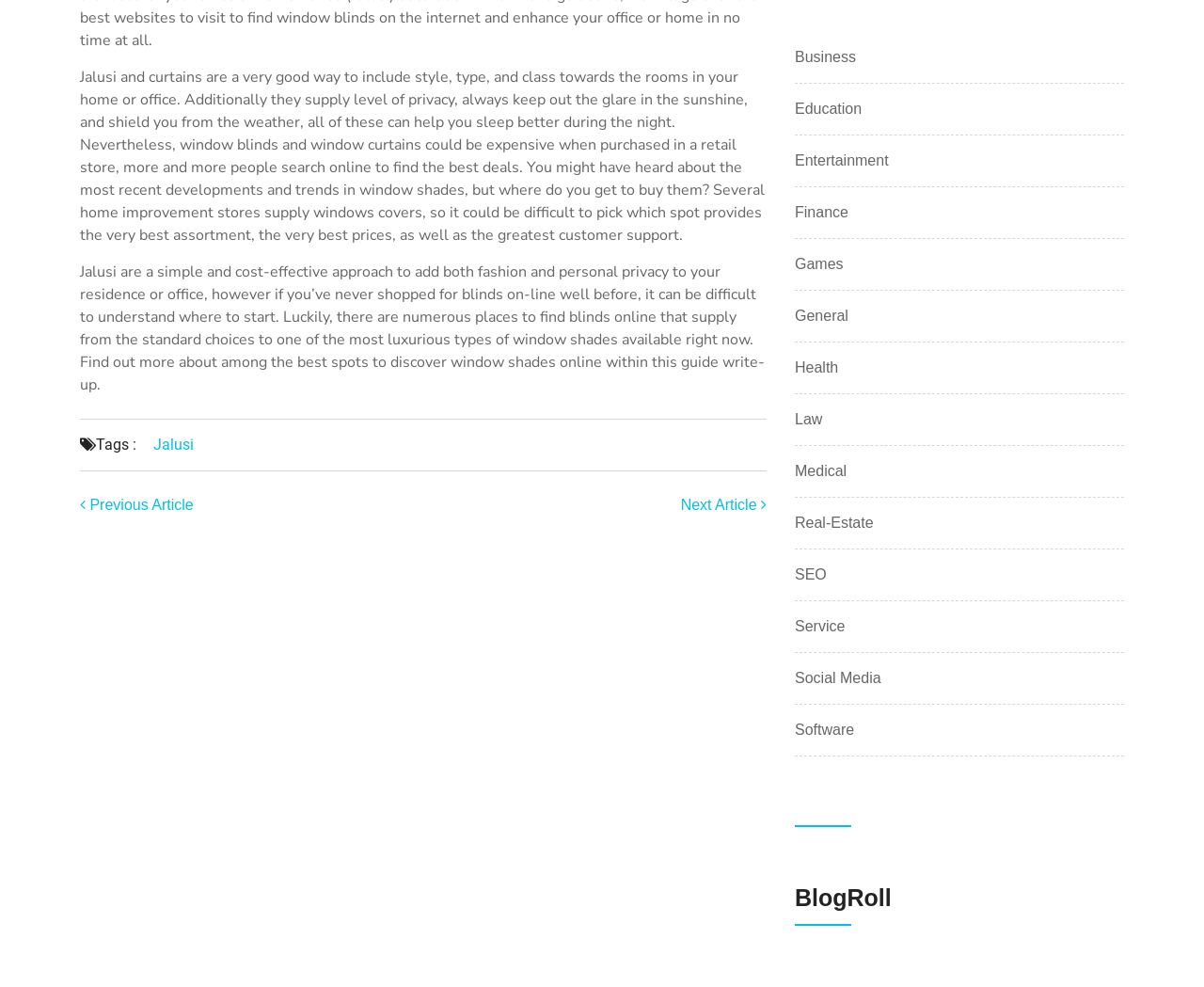Provide a one-word or short-phrase answer to the question:
What is the author's intention in writing this article?

To guide readers